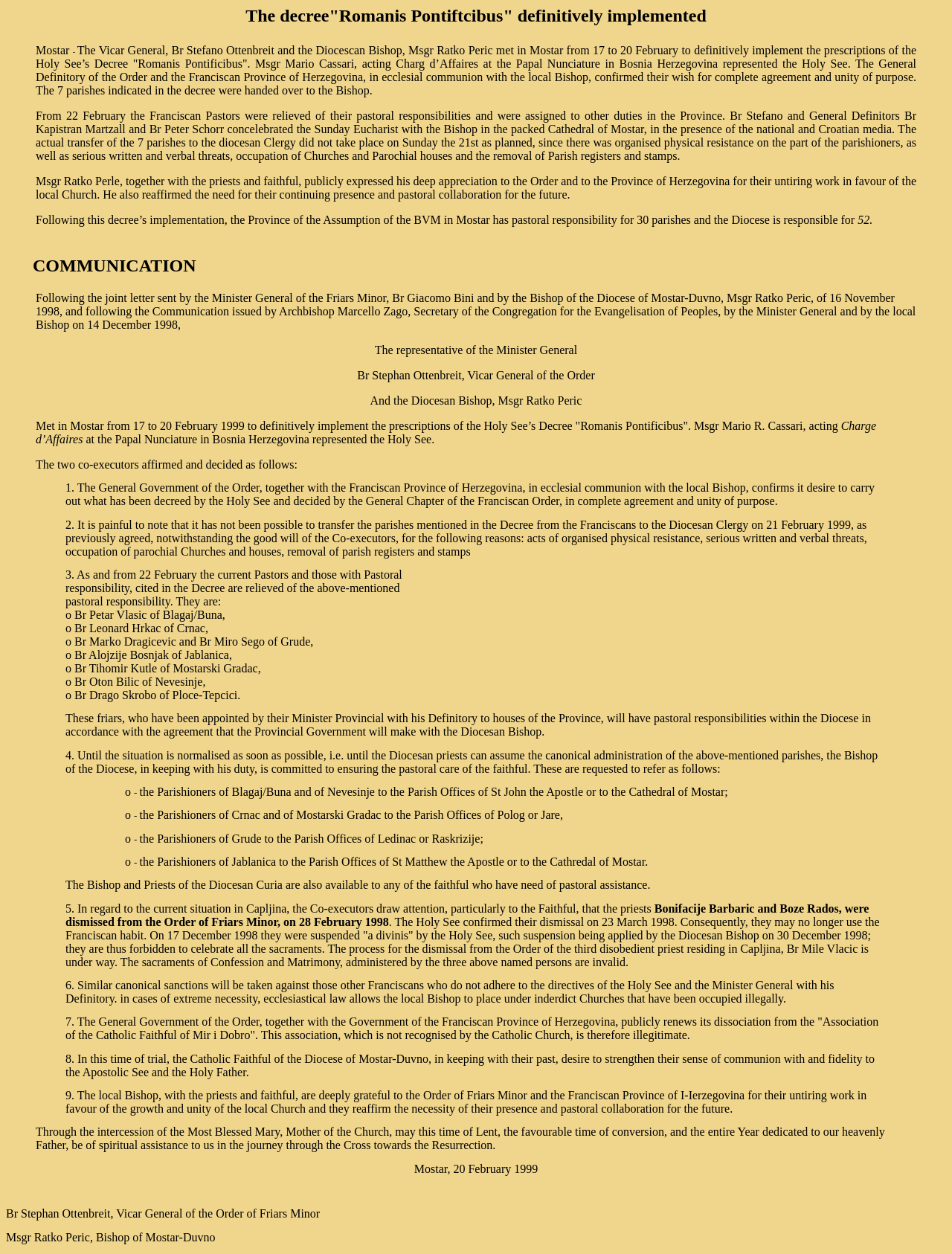What is the decree mentioned in the text? Please answer the question using a single word or phrase based on the image.

Romanis Pontificibus